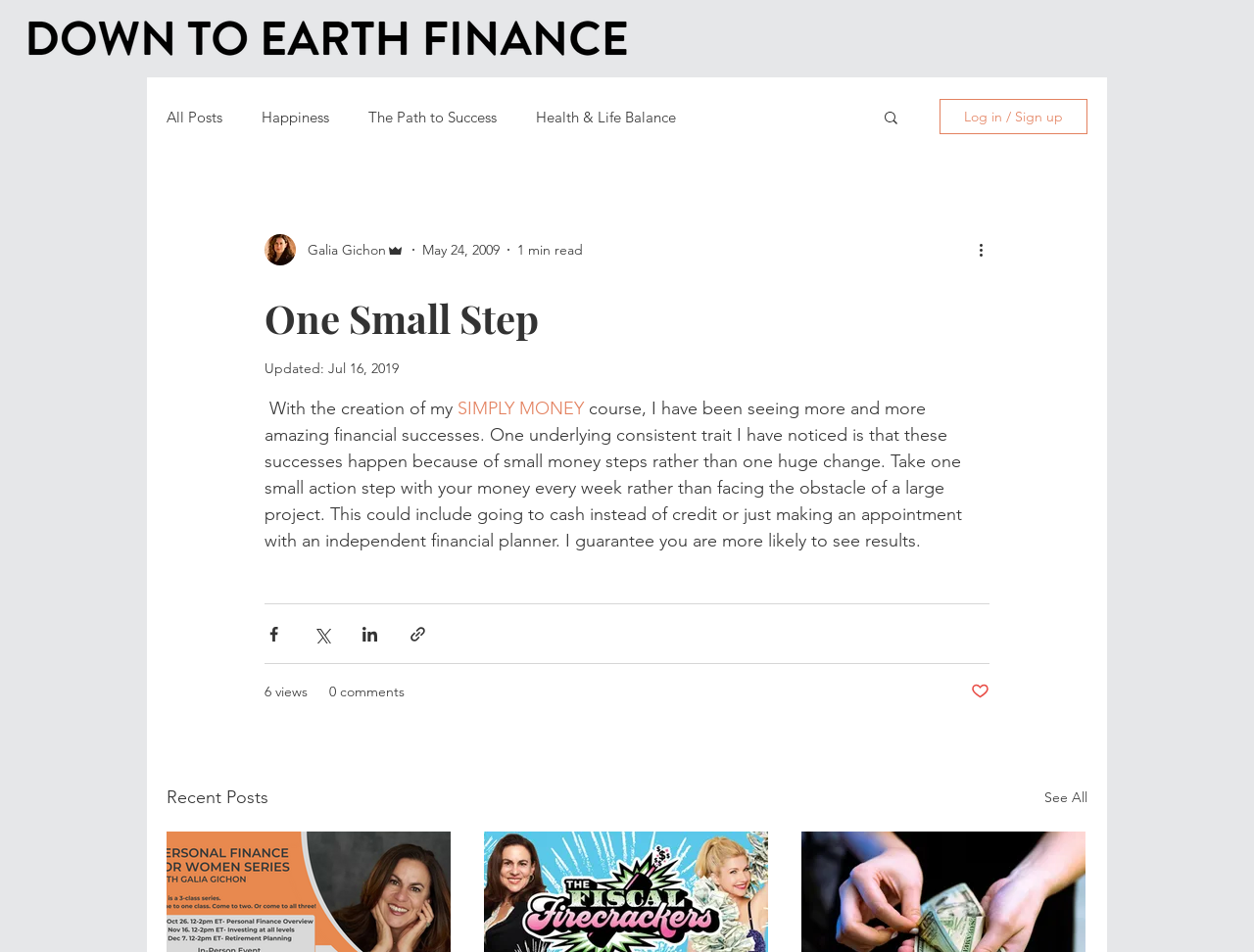Please identify the bounding box coordinates of the clickable area that will allow you to execute the instruction: "Read more about the article".

[0.778, 0.25, 0.797, 0.275]